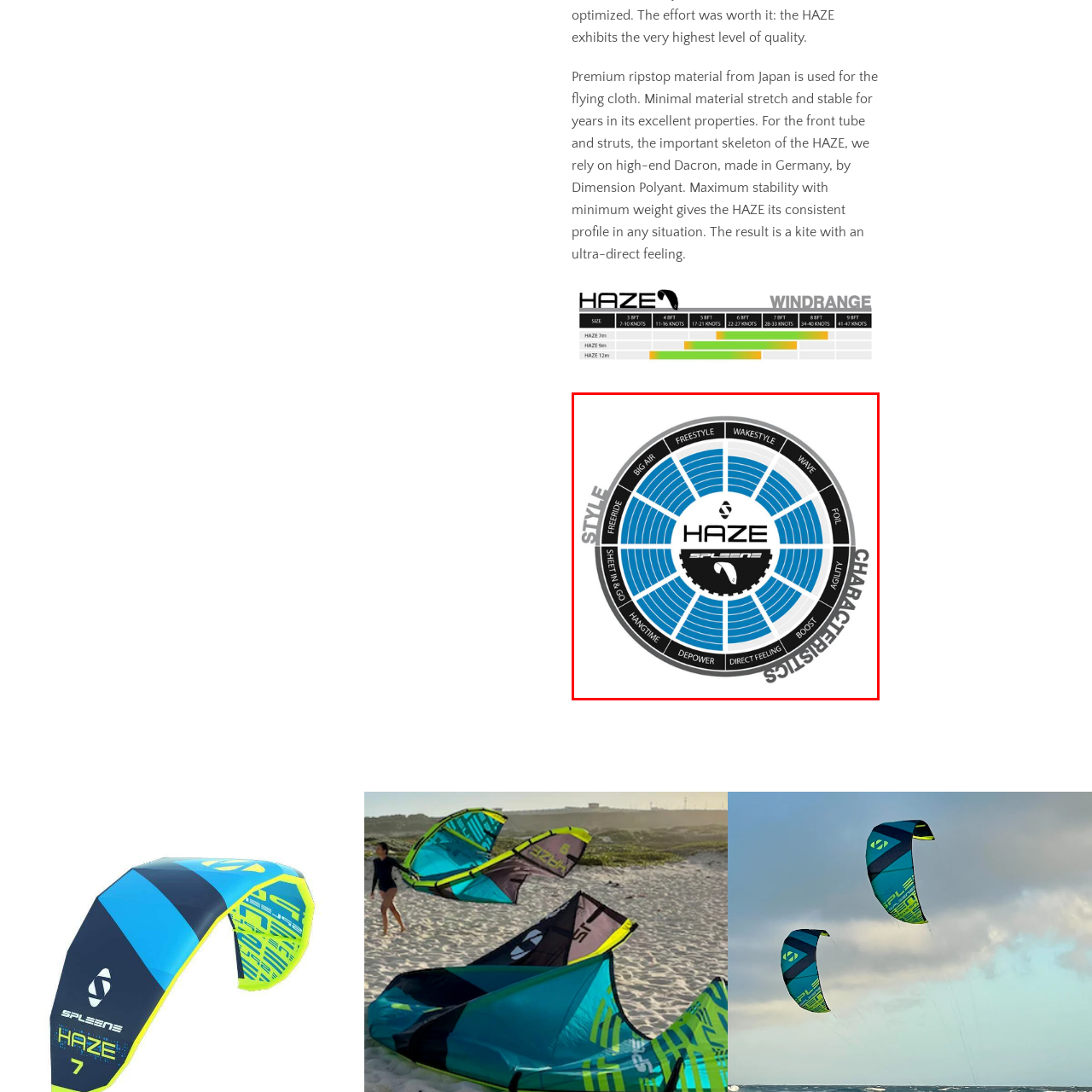What is the brand name of the kite?
Look closely at the image marked with a red bounding box and answer the question with as much detail as possible, drawing from the image.

The center logo of the circular chart identifies the kite brand as 'HAZE', which is a prominent feature of the image.